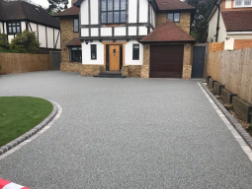Please answer the following question using a single word or phrase: 
What is lining the edges of the driveway?

Stone boundaries